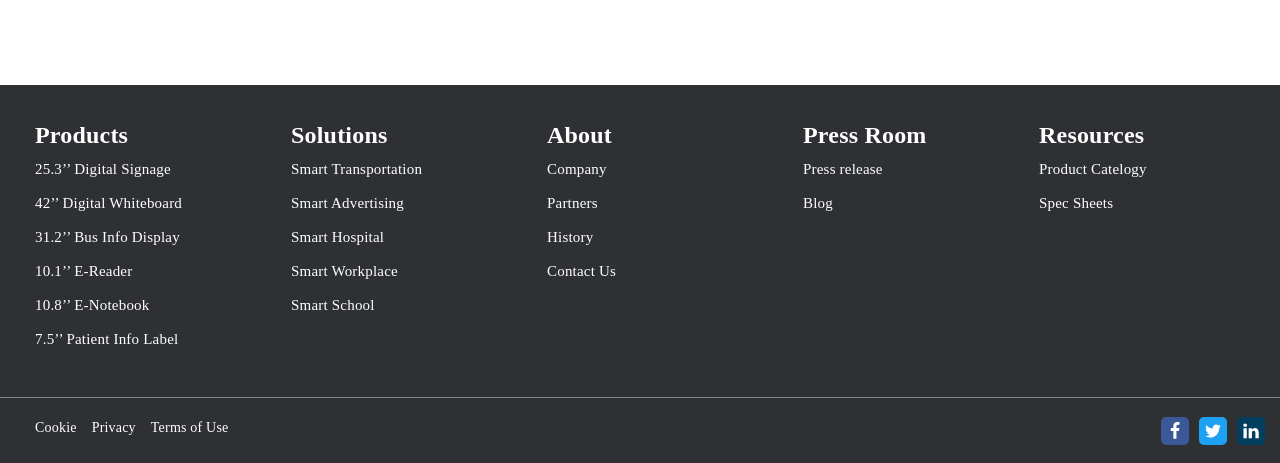Identify the bounding box for the UI element specified in this description: "31.2’’ Bus Info Display". The coordinates must be four float numbers between 0 and 1, formatted as [left, top, right, bottom].

[0.027, 0.495, 0.141, 0.529]